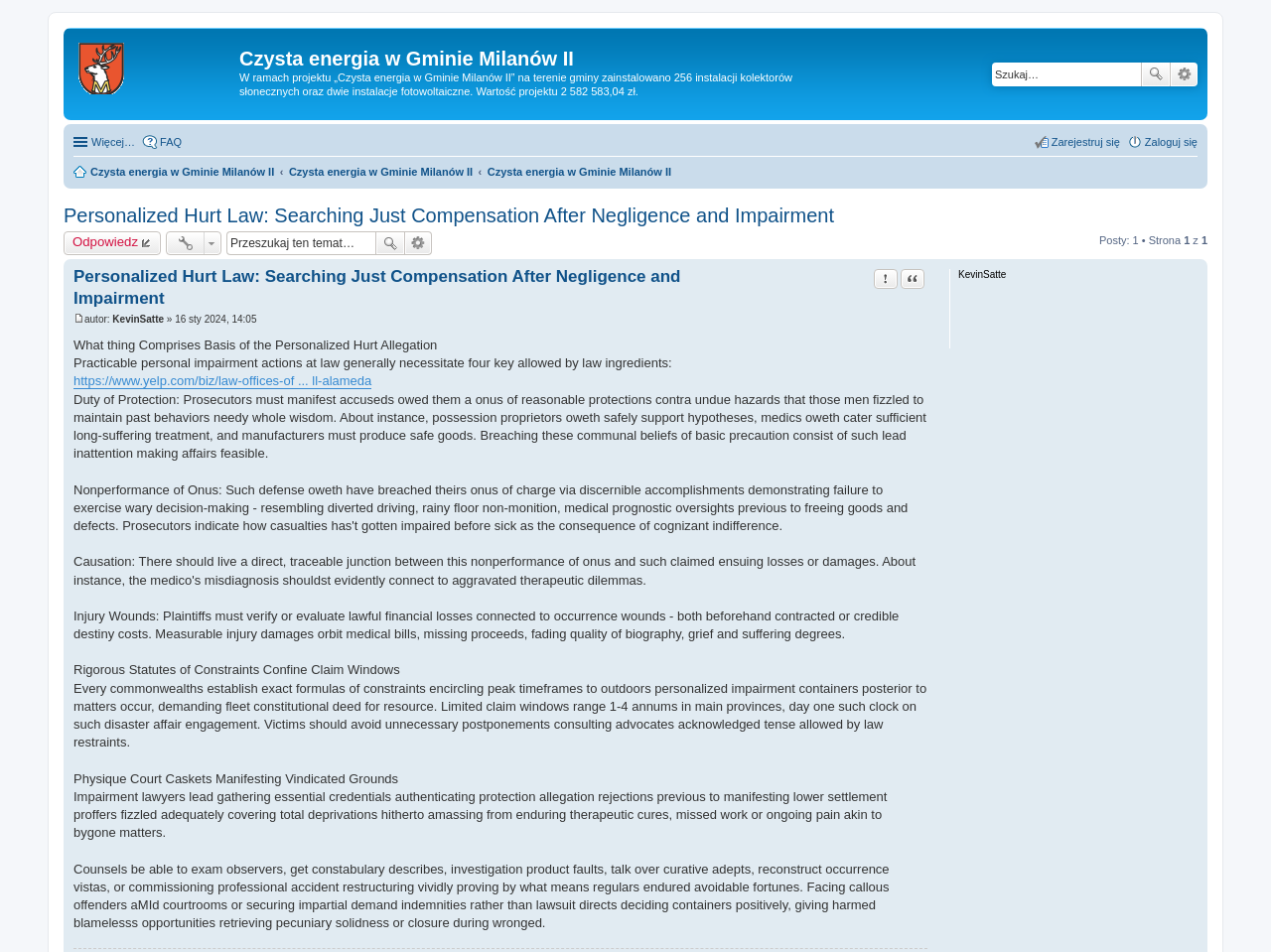Detail the webpage's structure and highlights in your description.

This webpage appears to be a blog post or article discussing personalized hurt law and the process of seeking compensation after negligence and impairment. At the top of the page, there is a heading with the title "Personalized Hurt Law: Searching Just Compensation After Negligence and Impairment" and a link to "Czysta energia w Gminie Milanów II" on the top-left corner.

Below the heading, there is a paragraph of text describing a project called "Czysta energia w Gminie Milanów II" which installed solar collectors and photovoltaic installations in a municipality. On the top-right corner, there is a search bar with a search box, a search button, and a link to advanced search.

The main content of the page is divided into sections, with headings and paragraphs of text. The first section discusses the basis of a personalized hurt allegation, which includes four key legal ingredients: duty of protection, injury wounds, causation, and rigorous statutes of constraints. The text explains each of these ingredients in detail, with links to external sources and references to specific laws and regulations.

Throughout the page, there are several links to other pages or websites, including a link to a Yelp page for a law office and links to advanced search and login/register functions. There are also several buttons and menus, including a menu bar at the top of the page with links to FAQ, login, and register.

At the bottom of the page, there are several links to related topics, including a link to report a post and a link to cite a post. There is also a section with information about the author of the post, including their name and the date and time of the post.